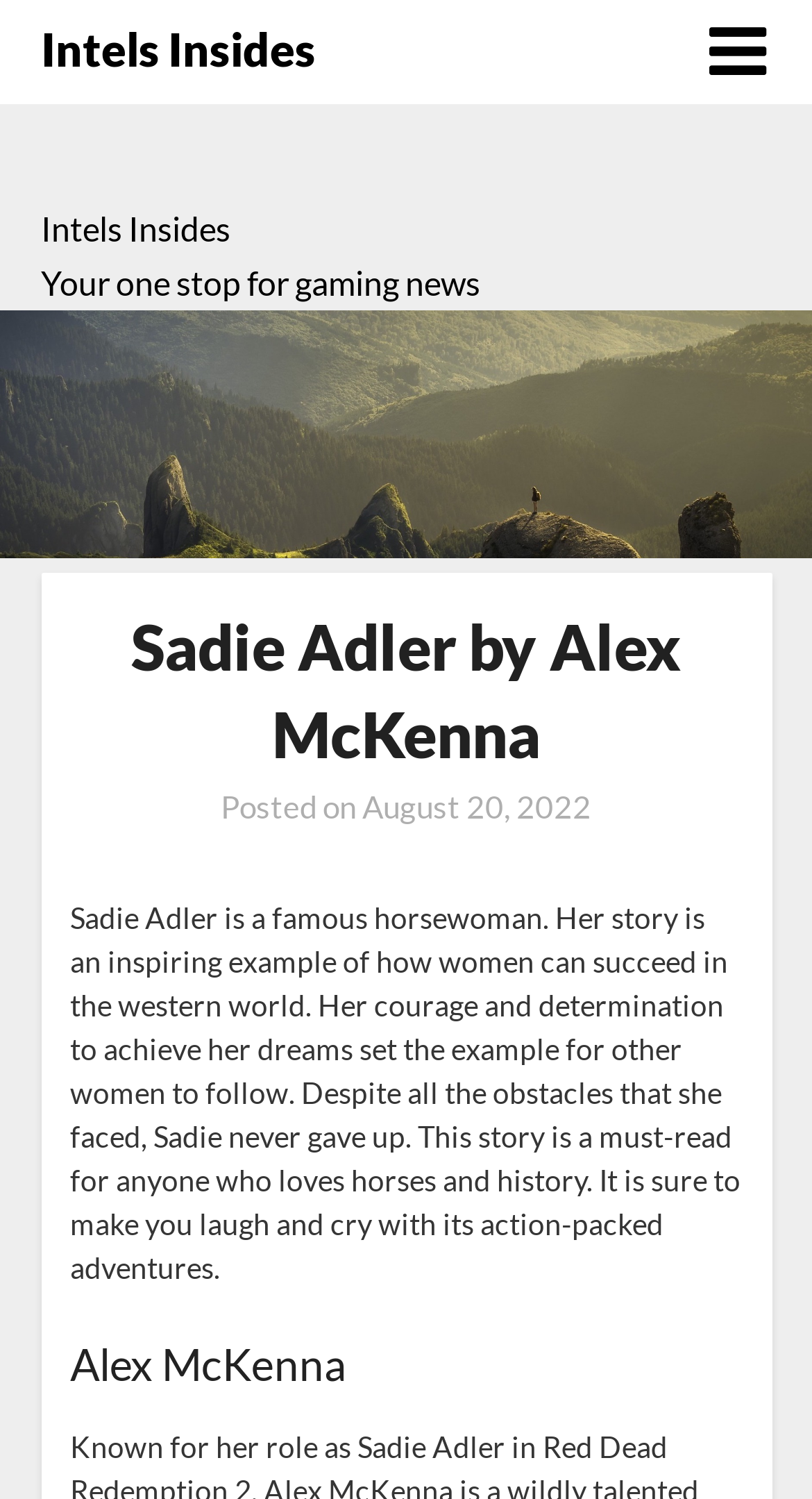Provide the bounding box coordinates for the UI element that is described as: "parent_node: Intels Insides".

[0.873, 0.0, 0.95, 0.069]